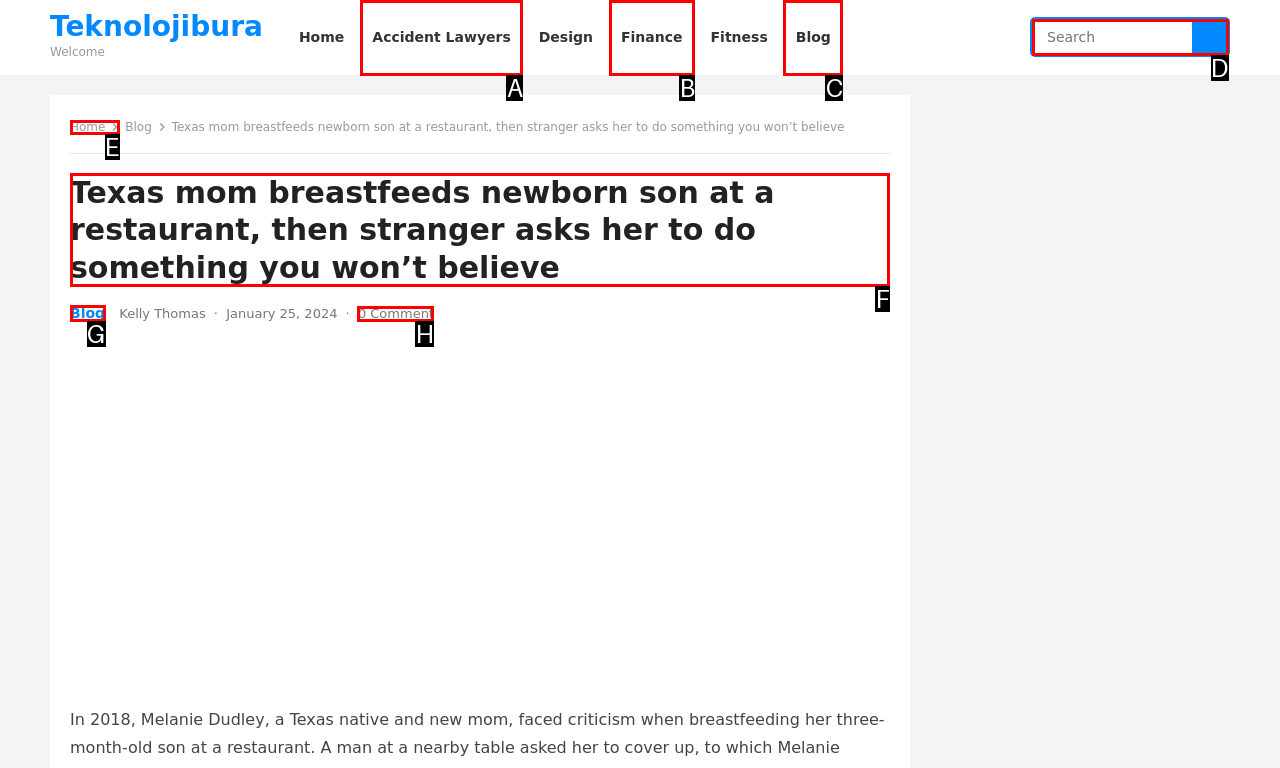Find the appropriate UI element to complete the task: Read the blog post. Indicate your choice by providing the letter of the element.

F